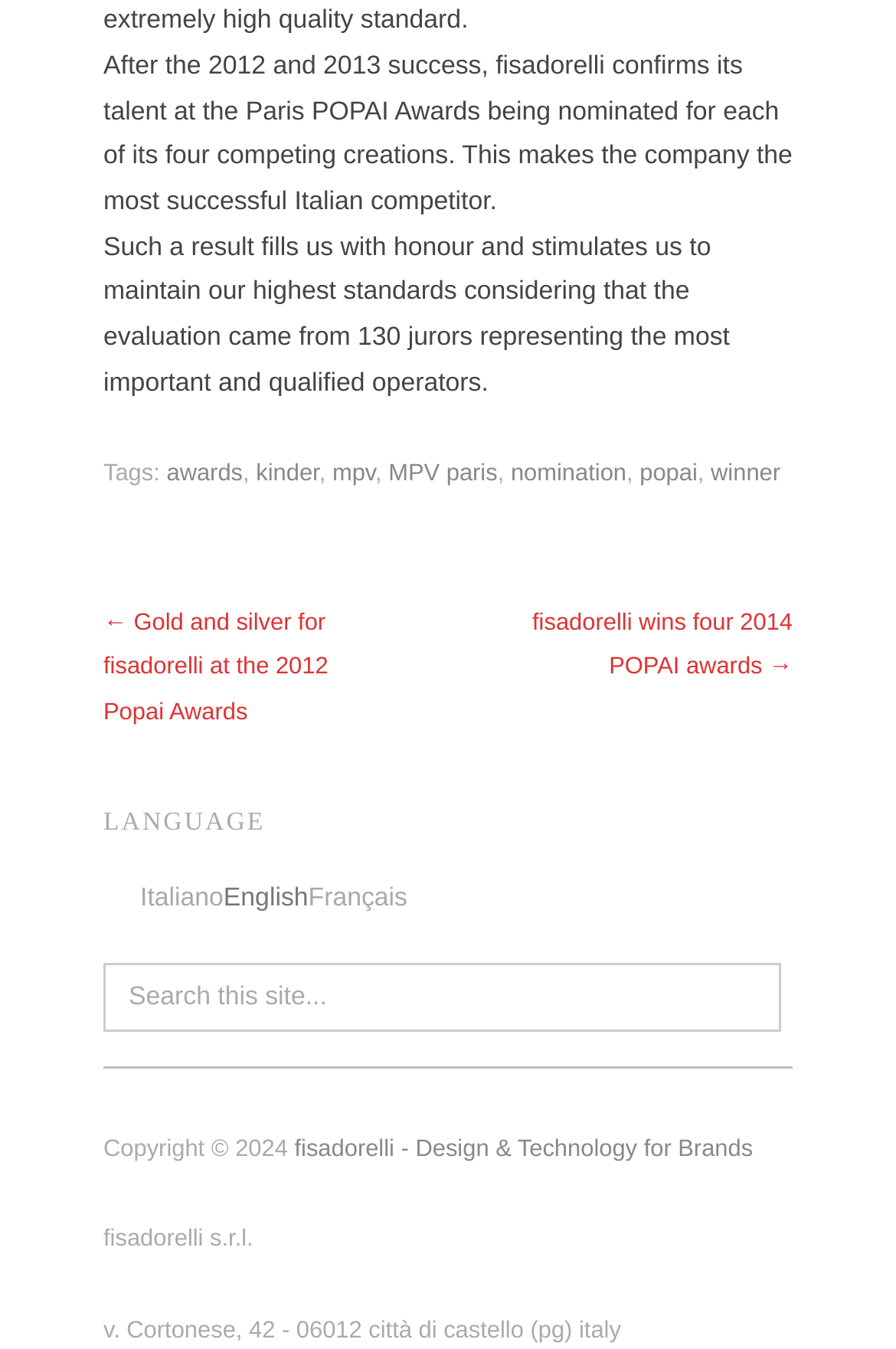Look at the image and write a detailed answer to the question: 
What language options are available on this website?

The language options are listed under the 'LANGUAGE' heading, which includes Italiano, English, and Français as the available language options.